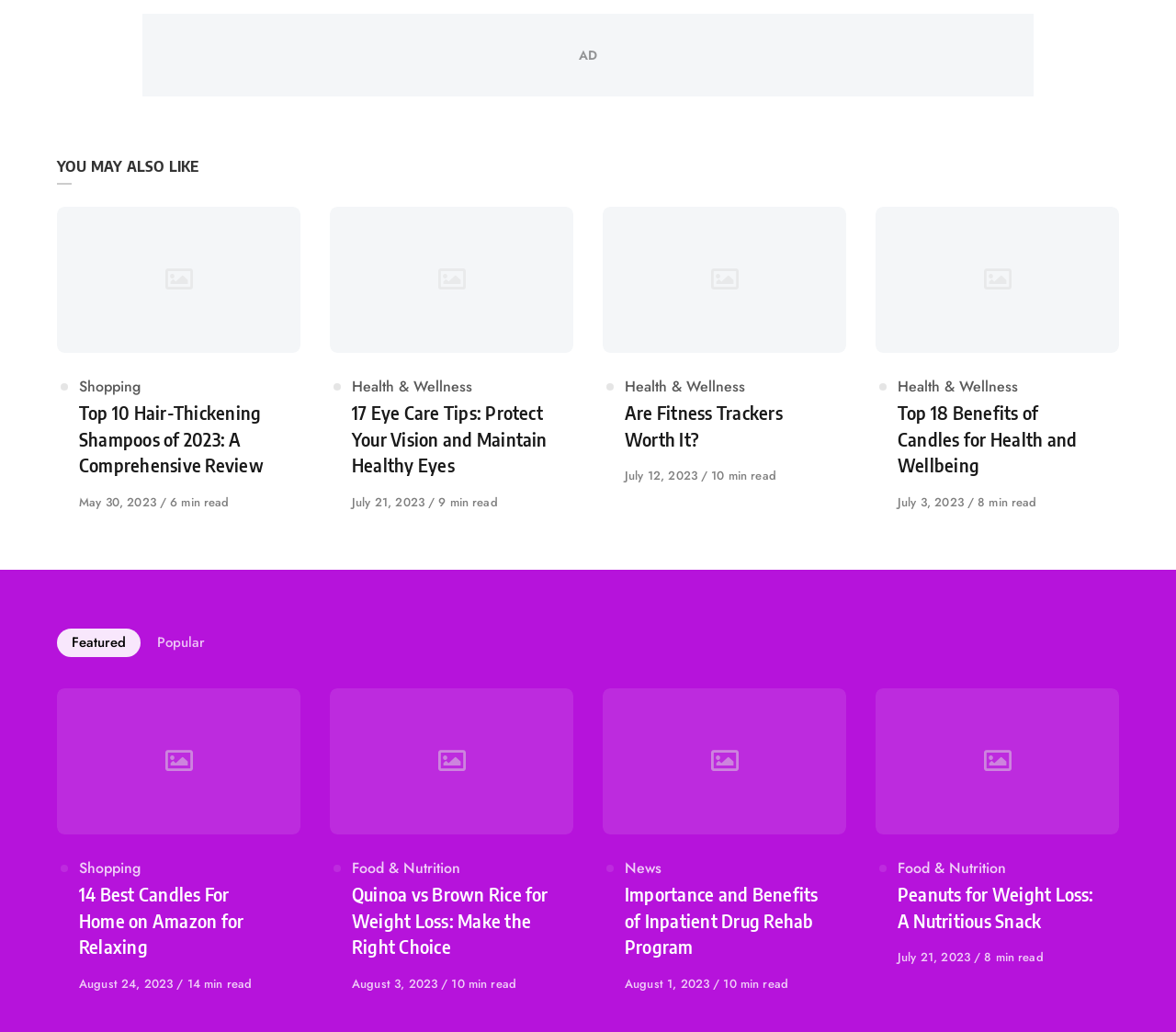How many articles are on this webpage?
From the details in the image, provide a complete and detailed answer to the question.

I counted the number of article elements on the webpage, which are 9 in total.